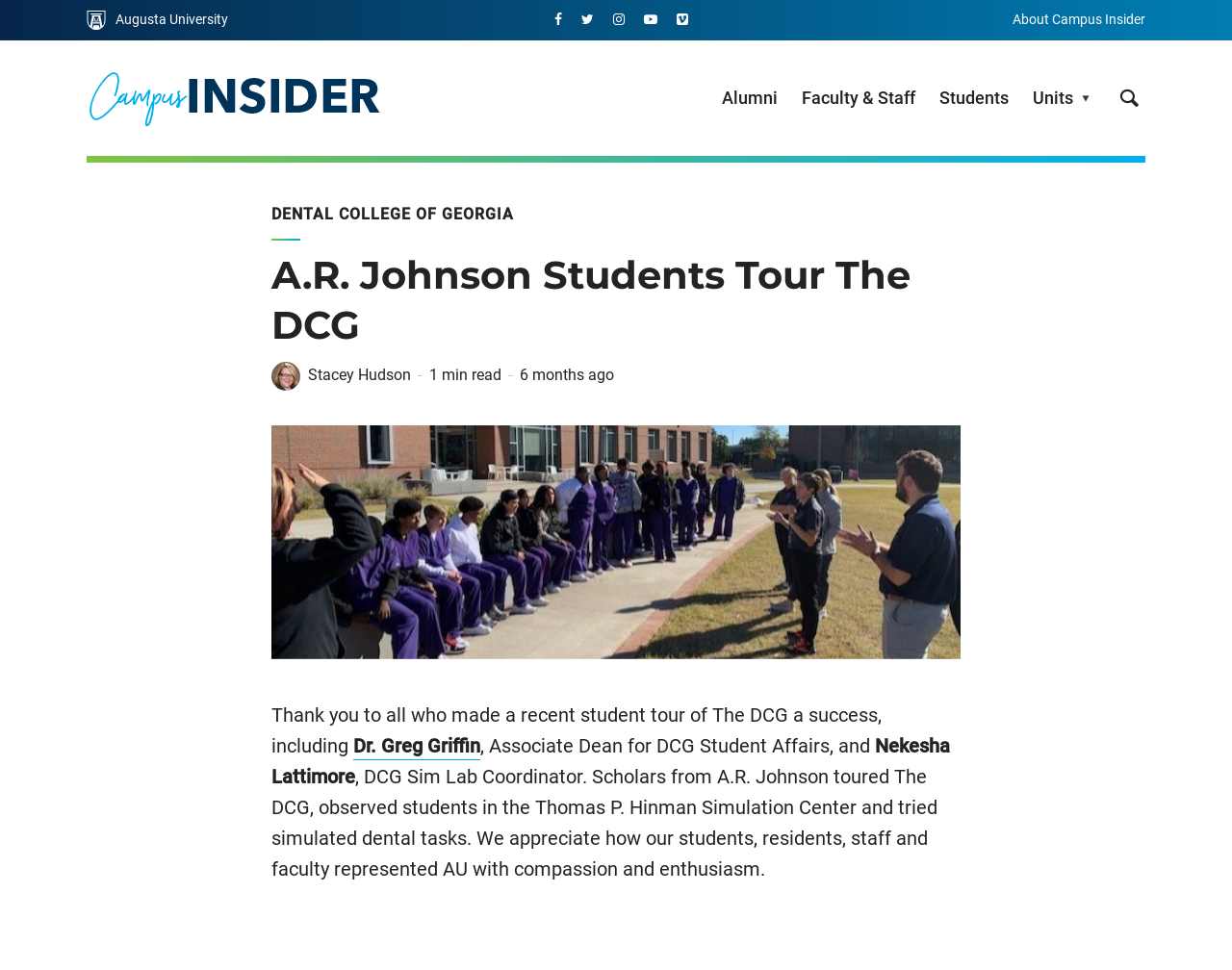Determine the bounding box coordinates of the clickable element to complete this instruction: "View Alumni page". Provide the coordinates in the format of four float numbers between 0 and 1, [left, top, right, bottom].

[0.586, 0.08, 0.631, 0.121]